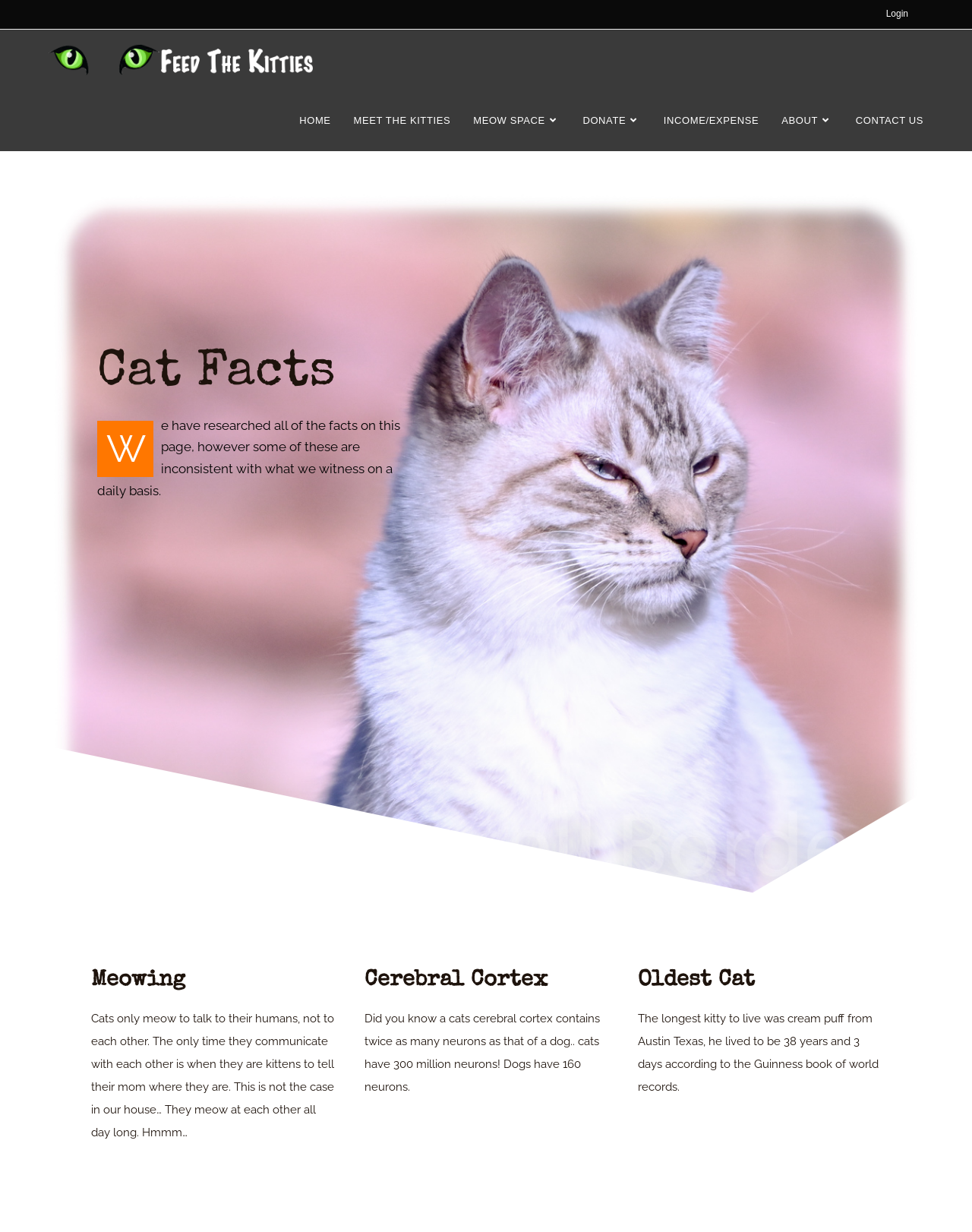What is the name of the website?
Answer the question based on the image using a single word or a brief phrase.

Feed The Kitties